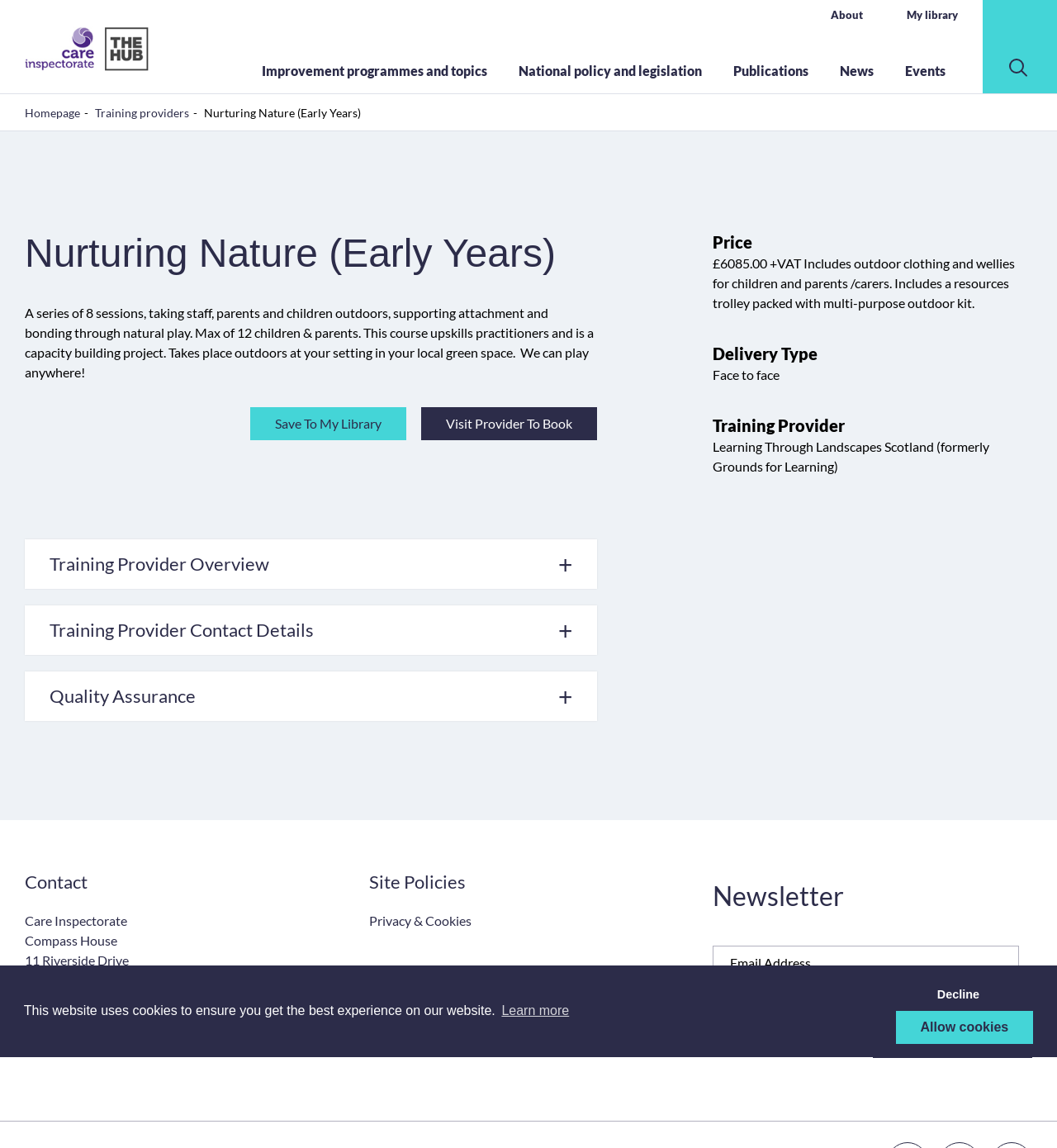What is the price of the course? Observe the screenshot and provide a one-word or short phrase answer.

£6085.00 +VAT